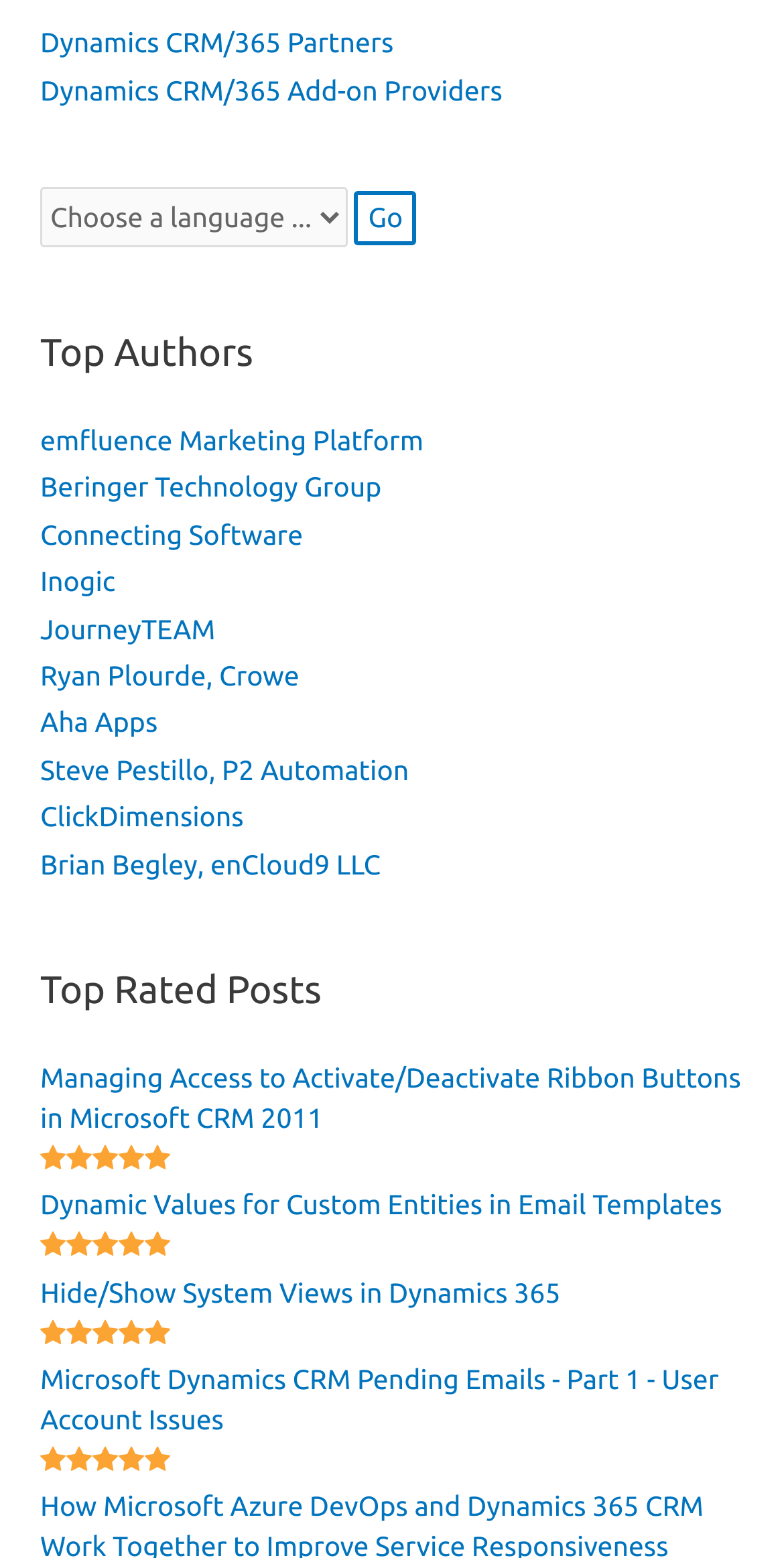With reference to the screenshot, provide a detailed response to the question below:
How many categories are listed at the top of the page?

I looked at the top of the page and found two links, 'Dynamics CRM/365 Partners' and 'Dynamics CRM/365 Add-on Providers', which suggest that there are two categories listed.